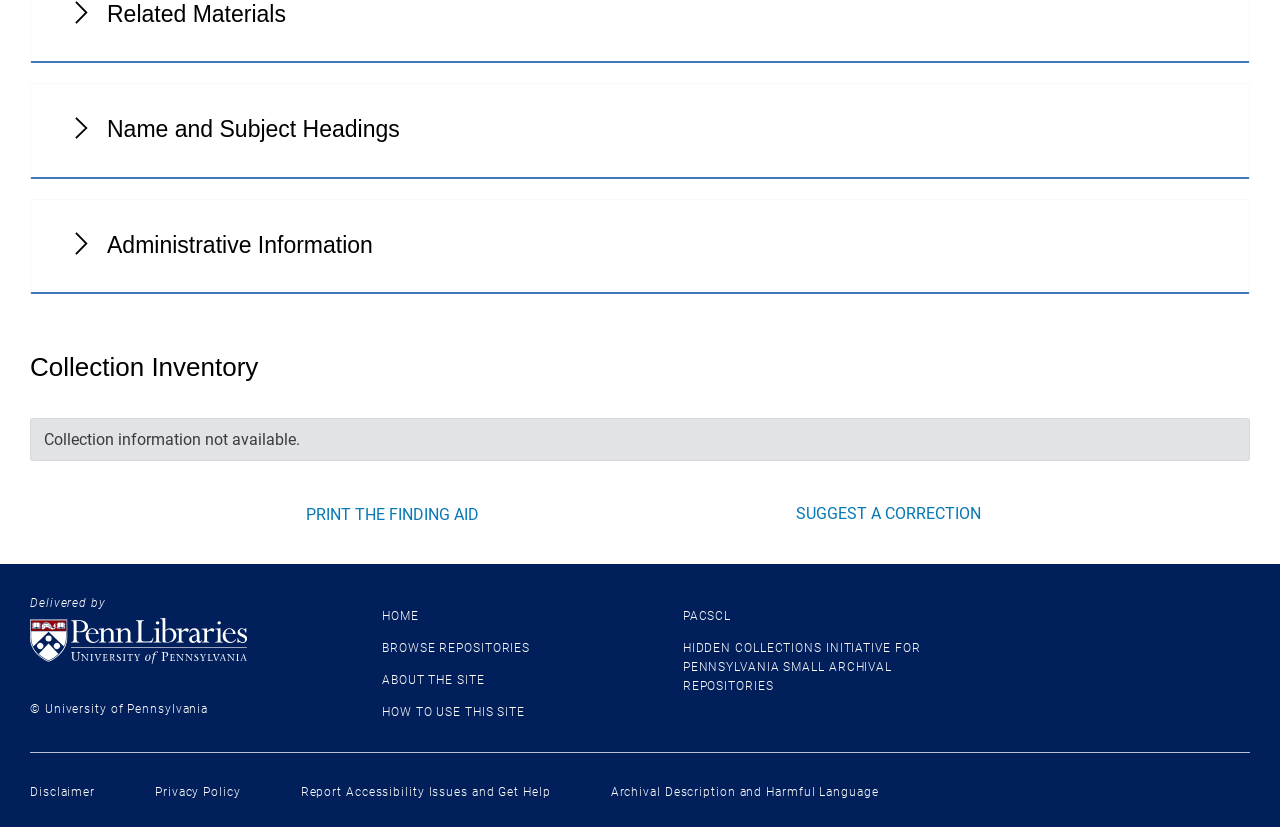Bounding box coordinates are specified in the format (top-left x, top-left y, bottom-right x, bottom-right y). All values are floating point numbers bounded between 0 and 1. Please provide the bounding box coordinate of the region this sentence describes: Name and Subject Headings

[0.023, 0.101, 0.977, 0.216]